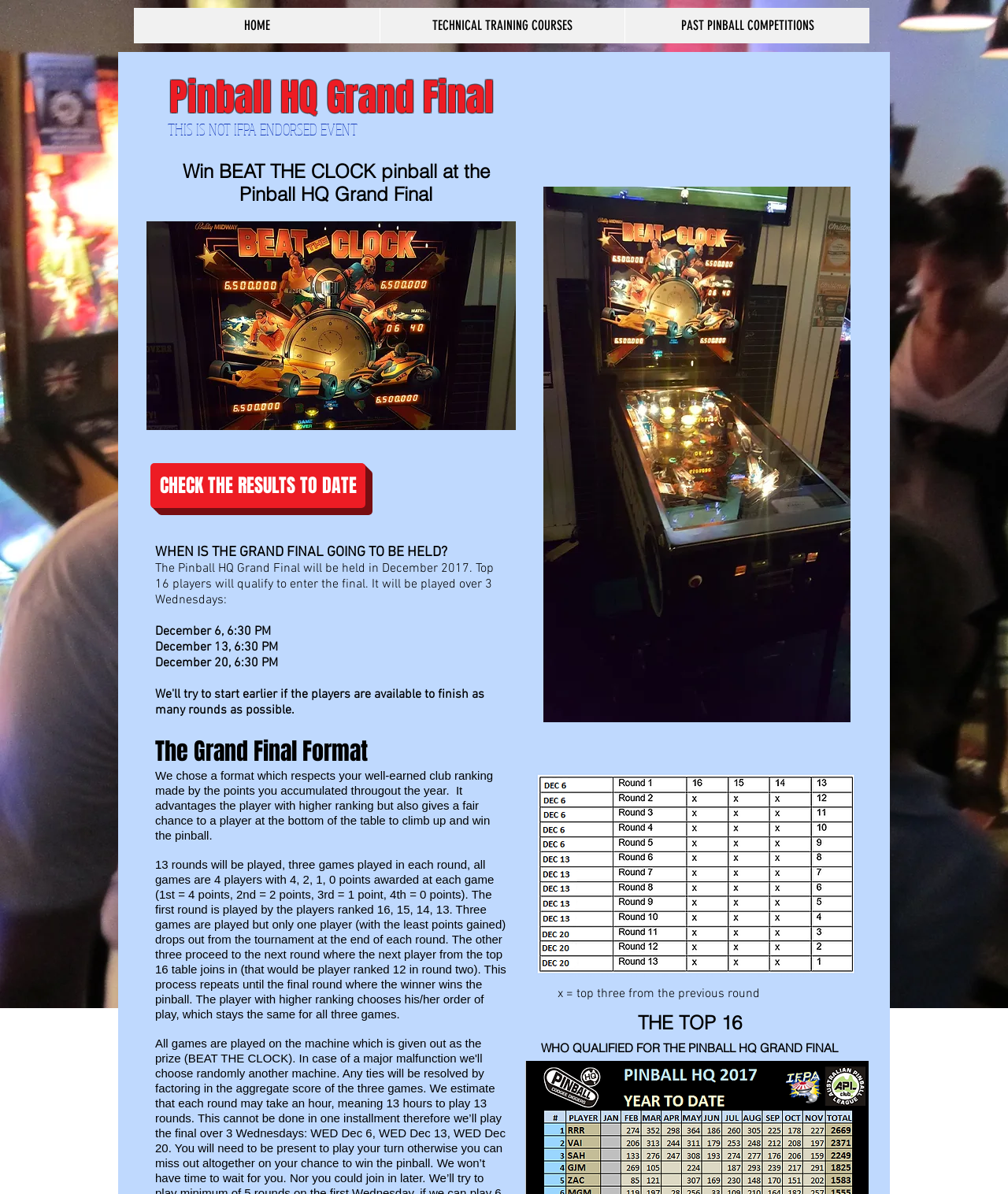Locate the bounding box of the UI element described in the following text: "TECHNICAL TRAINING COURSES".

[0.377, 0.007, 0.62, 0.036]